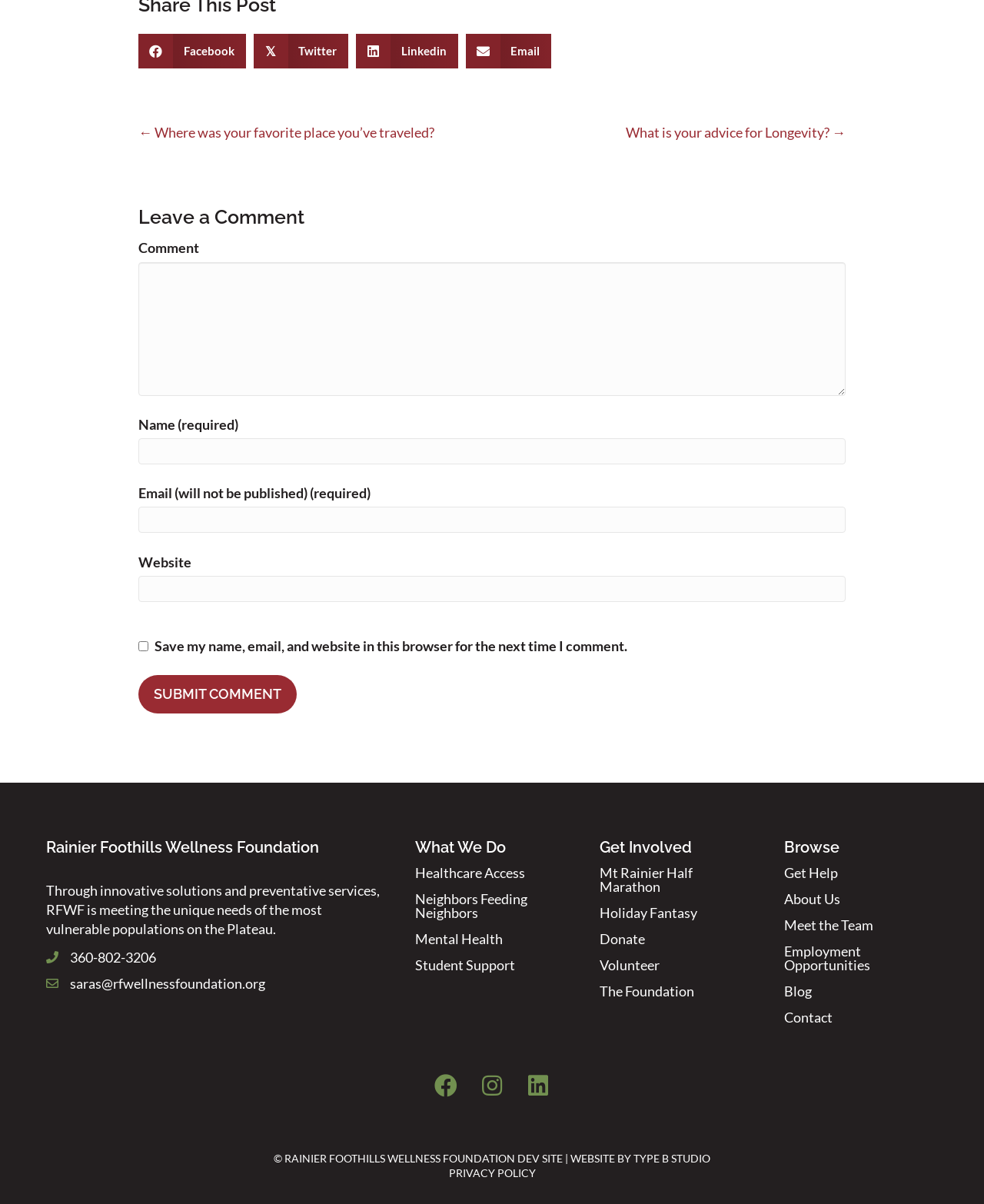Please indicate the bounding box coordinates of the element's region to be clicked to achieve the instruction: "View May discussions". Provide the coordinates as four float numbers between 0 and 1, i.e., [left, top, right, bottom].

None